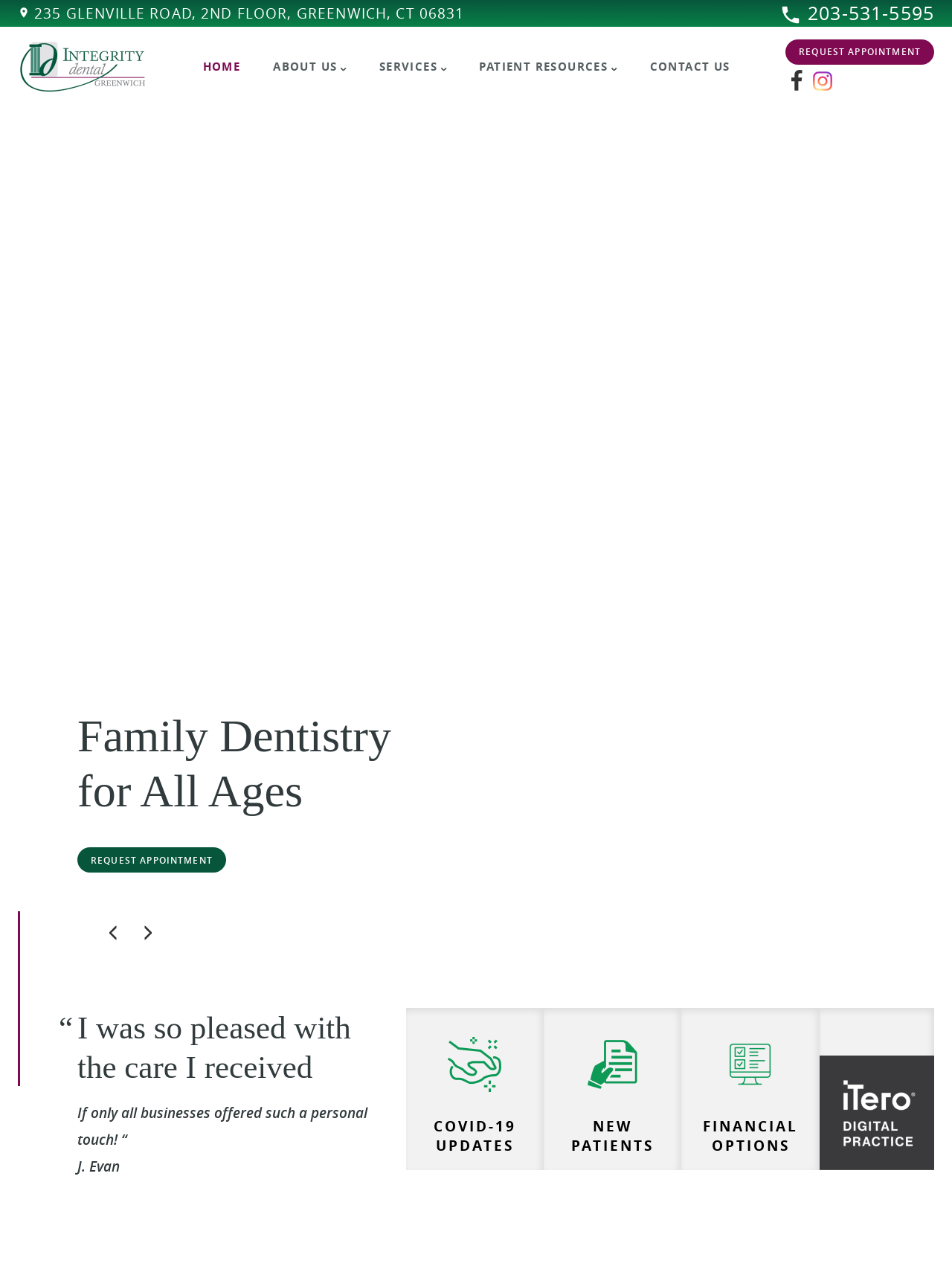Provide the bounding box coordinates for the UI element described in this sentence: "parent_node: COVID-19 UPDATES". The coordinates should be four float values between 0 and 1, i.e., [left, top, right, bottom].

[0.861, 0.791, 0.981, 0.918]